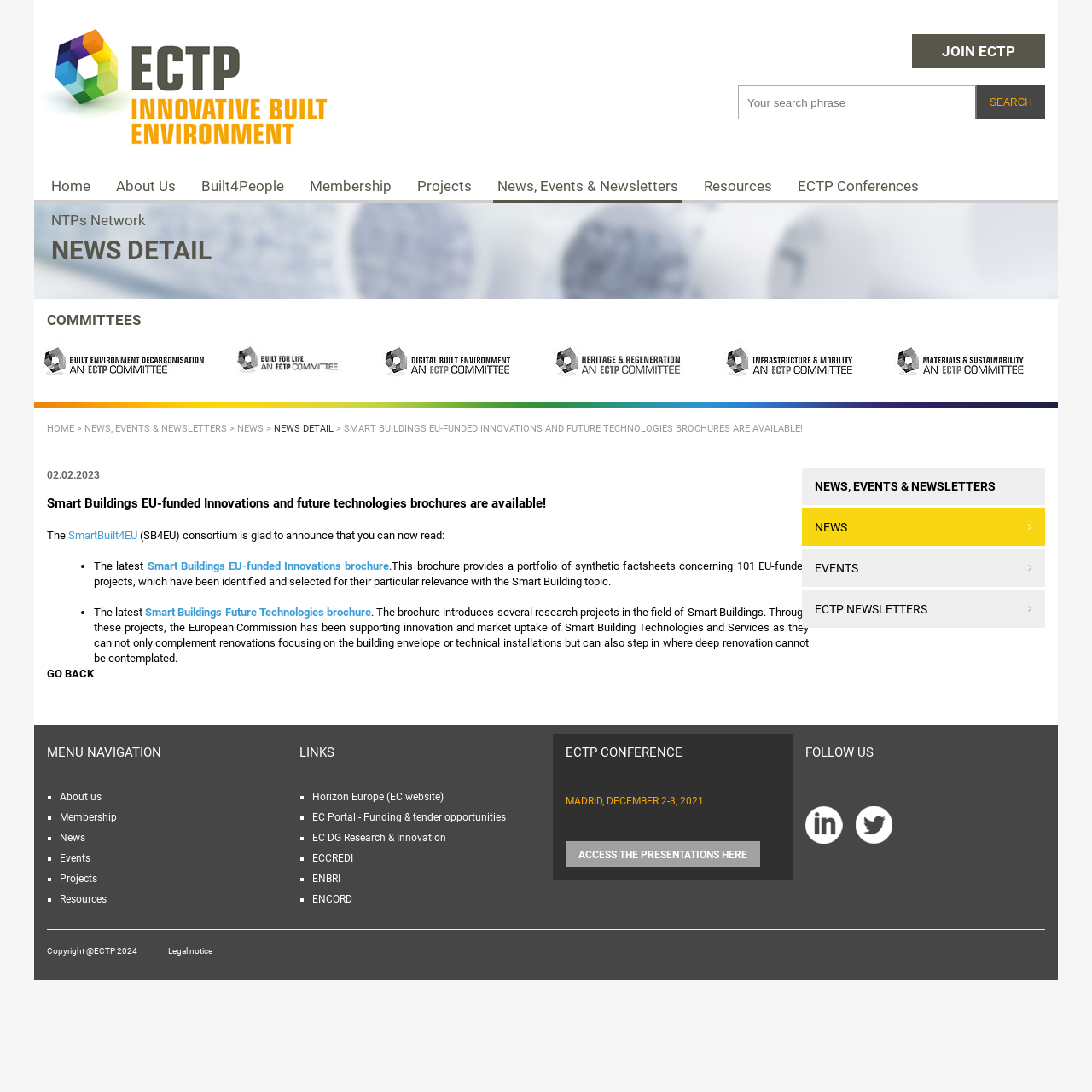Find and provide the bounding box coordinates for the UI element described here: "Horizon Europe (EC website)". The coordinates should be given as four float numbers between 0 and 1: [left, top, right, bottom].

[0.286, 0.724, 0.406, 0.735]